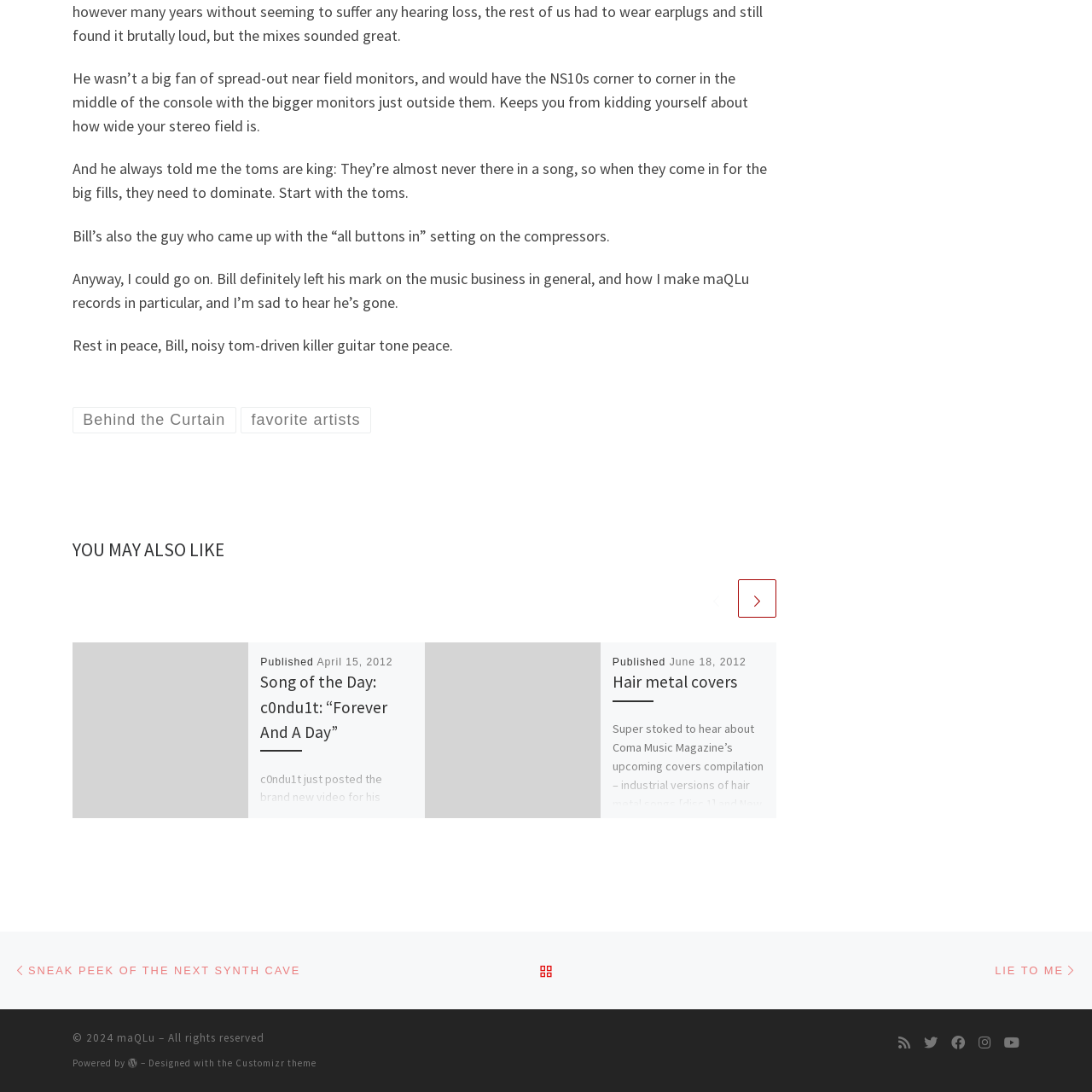Generate a comprehensive caption for the image that is marked by the red border.

The image features the title "Song of the Day: c0ndu1t: ‘Forever And A Day’," highlighting a recent release from the artist c0ndu1t. This piece marks the promotion of a new music video associated with the single, which is part of the album titled "Year of the Dead." Alongside, additional context suggests the significance of the single and its place within the artist's evolving discography. The overall aesthetic of the image aligns with vibrant promotional materials typically used in music journalism, capturing the excitement surrounding new releases in the industry.